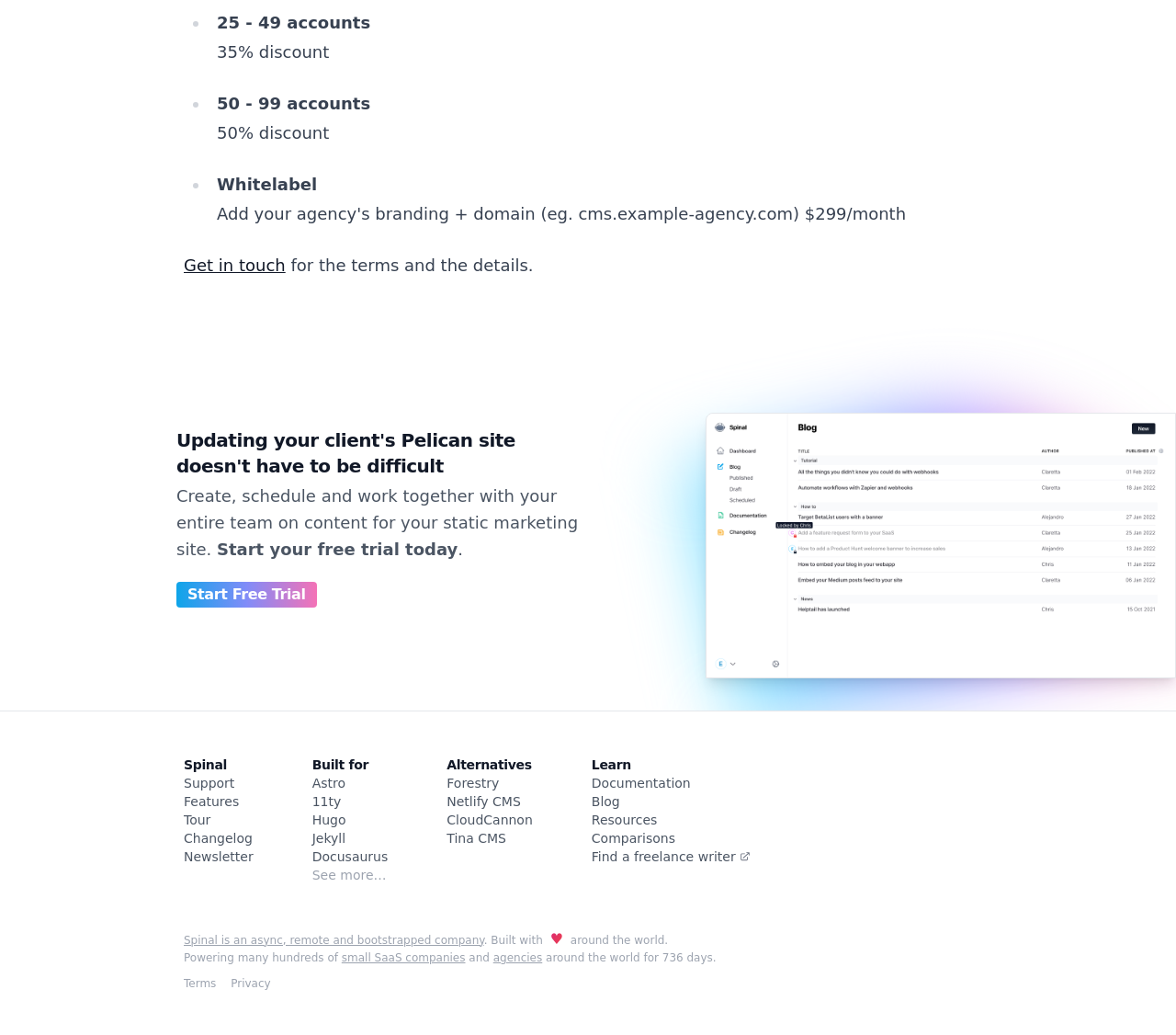Locate the bounding box of the UI element defined by this description: "Home". The coordinates should be given as four float numbers between 0 and 1, formatted as [left, top, right, bottom].

None